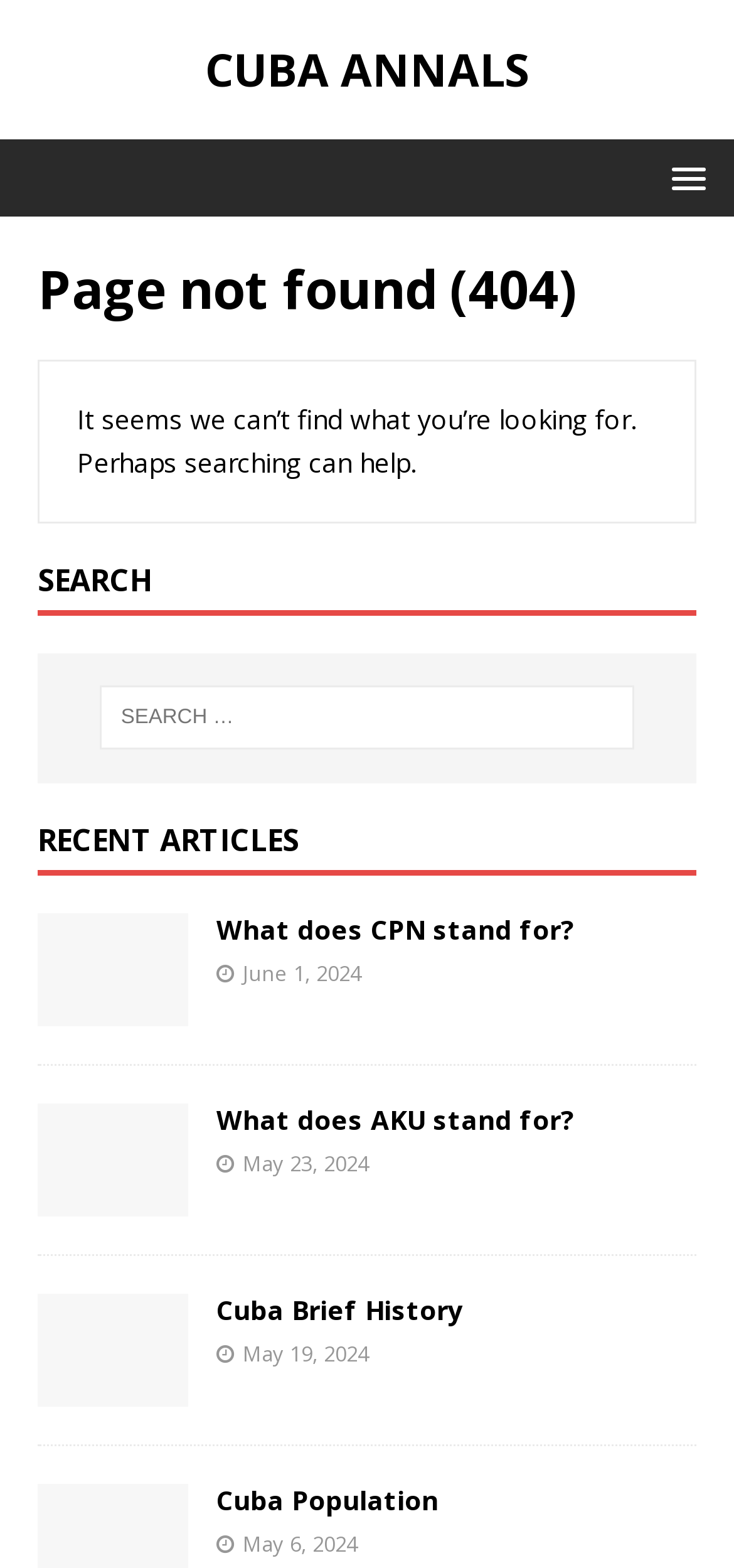Using the element description: "MENU", determine the bounding box coordinates. The coordinates should be in the format [left, top, right, bottom], with values between 0 and 1.

[0.872, 0.095, 0.987, 0.13]